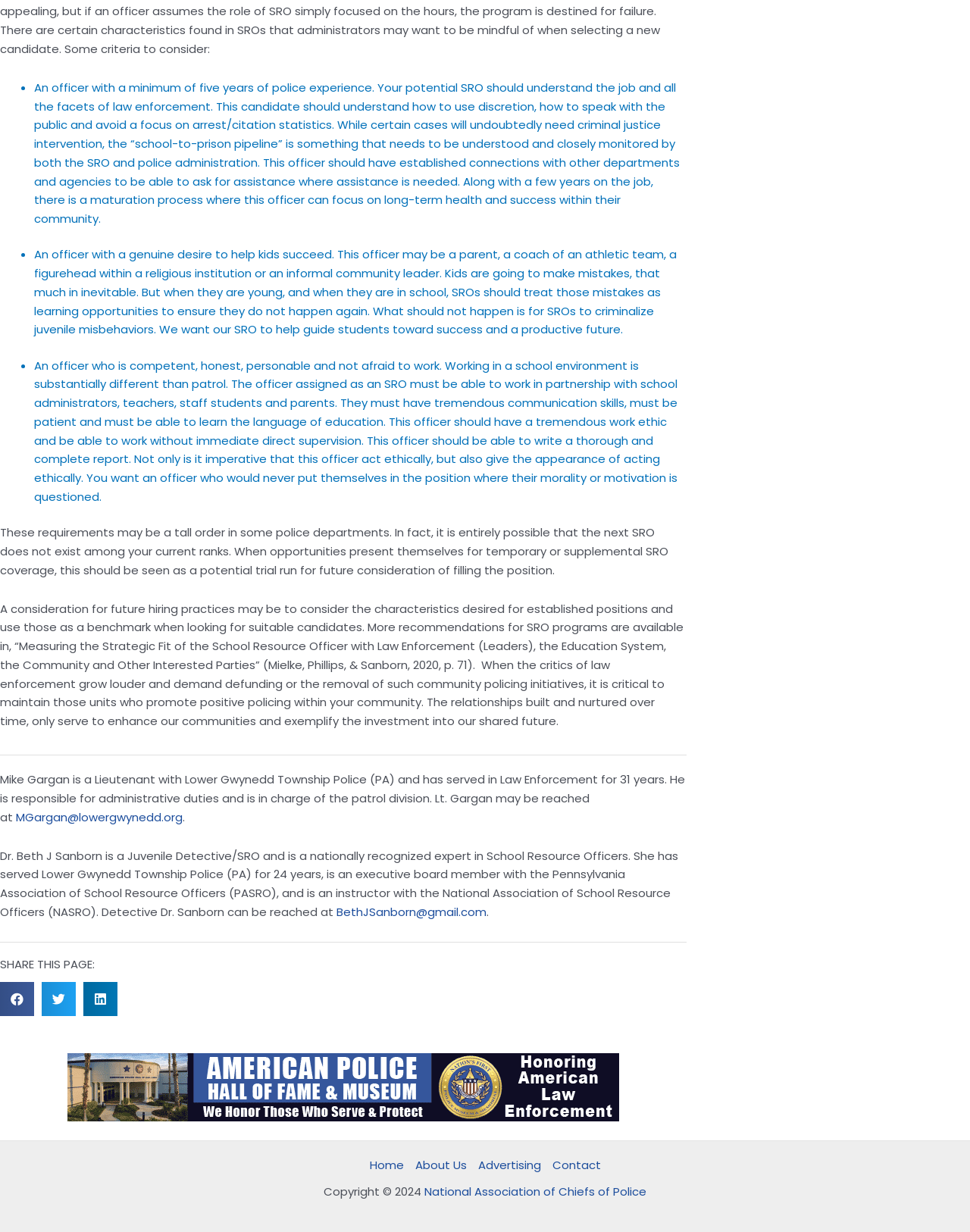Based on the image, please elaborate on the answer to the following question:
What is the name of the organization mentioned in the webpage?

The webpage mentions the National Association of School Resource Officers (NASRO) as an organization related to School Resource Officers. It also mentions the Pennsylvania Association of School Resource Officers (PASRO) and the National Association of Chiefs of Police.